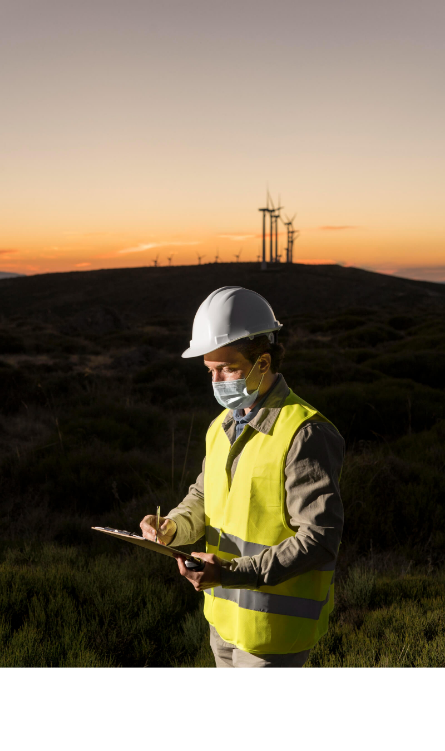Elaborate on the details you observe in the image.

In the image, a construction worker is depicted standing outdoors, illuminated by the soft glow of a sunset. The worker is dressed in a bright yellow safety vest and a white hard hat, adhering to safety protocols while on site. They are wearing a protective face mask, emphasizing a commitment to health and safety standards. 

The individual is focused on taking notes on a clipboard, suggesting a meticulous approach to their work, which likely involves monitoring geological data or project details relevant to construction. In the background, a landscape dotted with wind turbines is visible against the warming colors of the evening sky, giving a sense of the project's environment and the integration of sustainable energy practices within the construction site. This scene encapsulates the importance of precise data management and oversight in successful geological and construction operations.